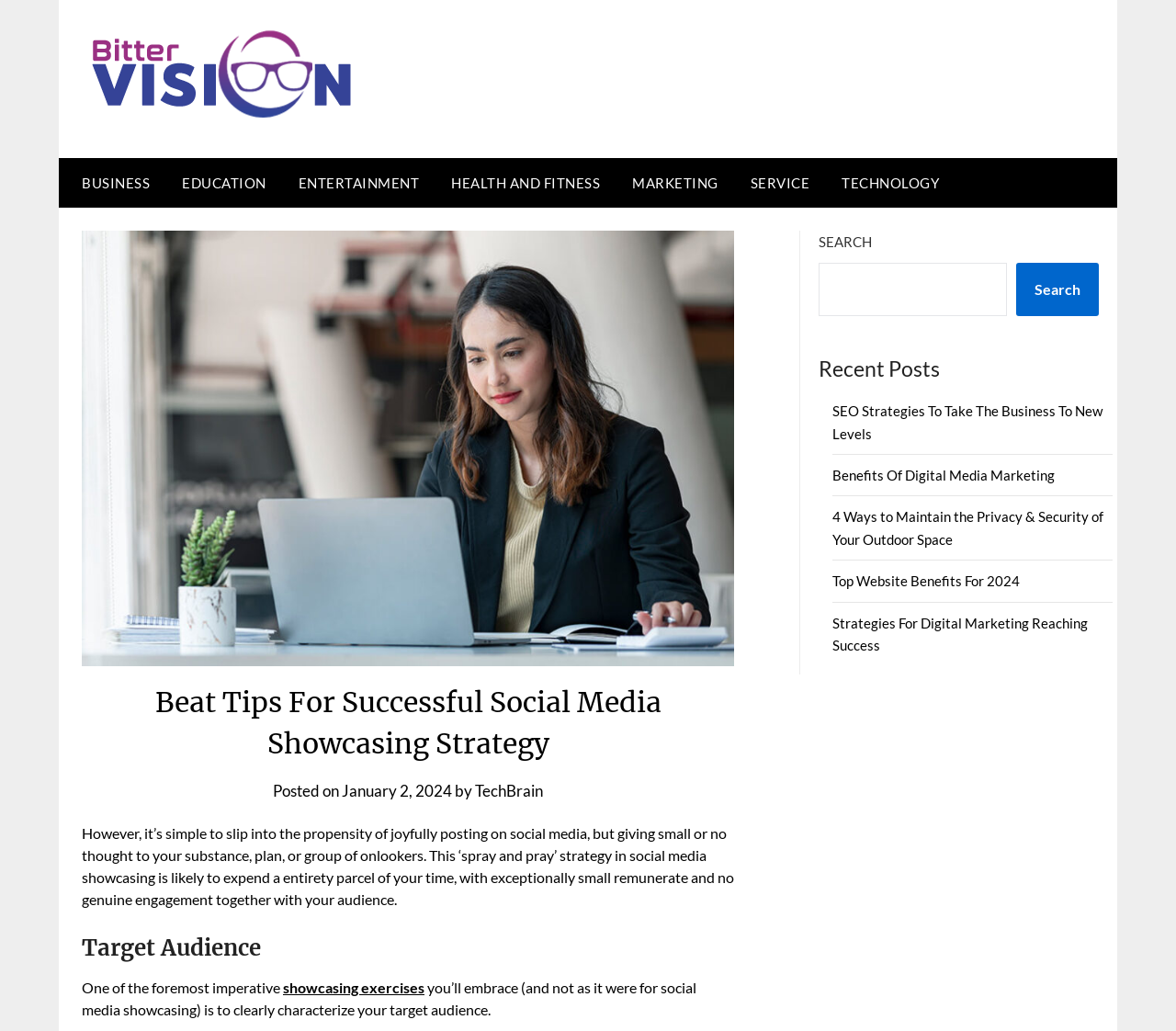Kindly determine the bounding box coordinates for the area that needs to be clicked to execute this instruction: "Click on the 'Bitter Vision' link".

[0.073, 0.027, 0.303, 0.116]